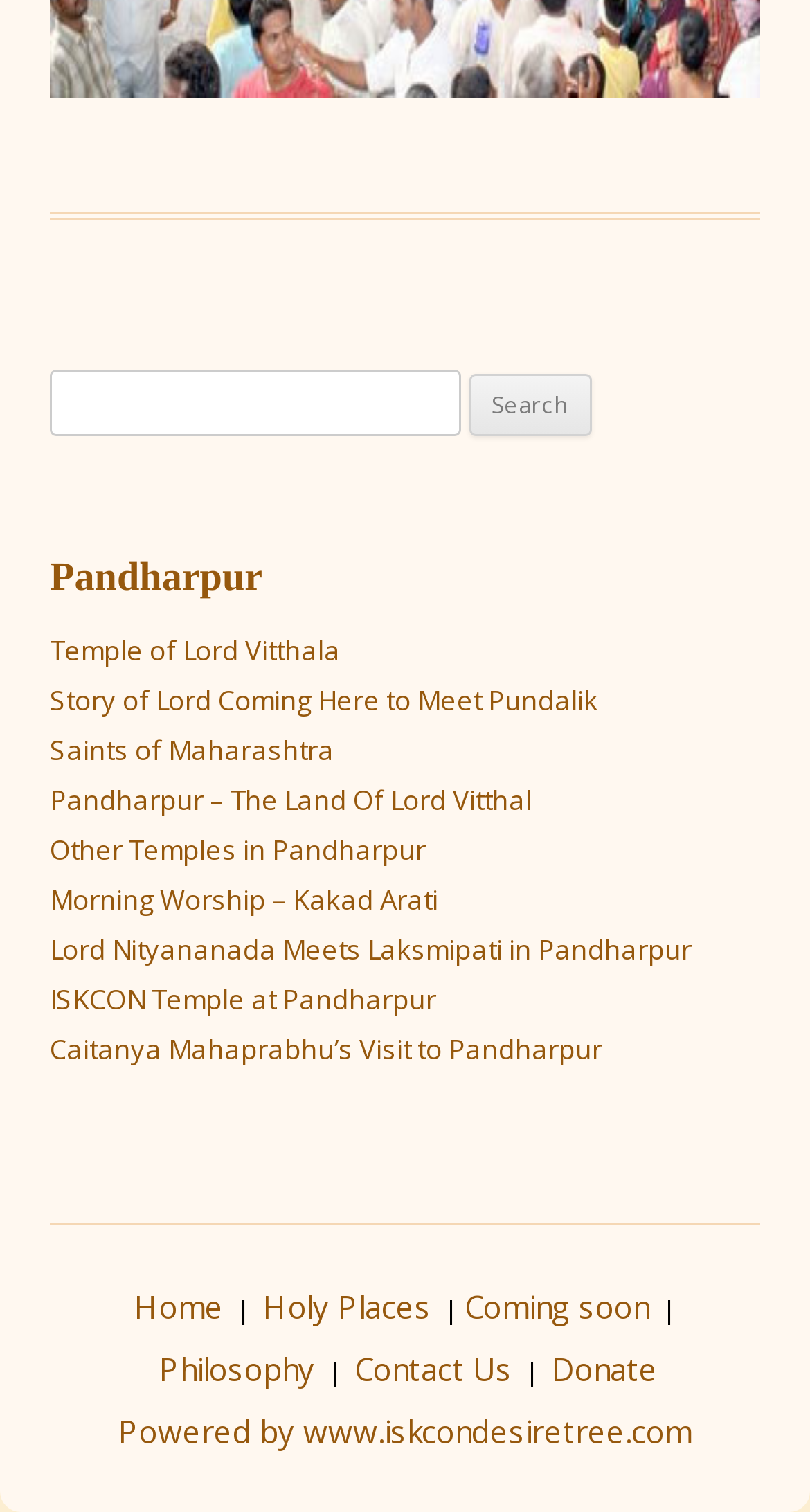Please identify the bounding box coordinates of the area that needs to be clicked to fulfill the following instruction: "Go to the Home page."

[0.165, 0.85, 0.276, 0.877]